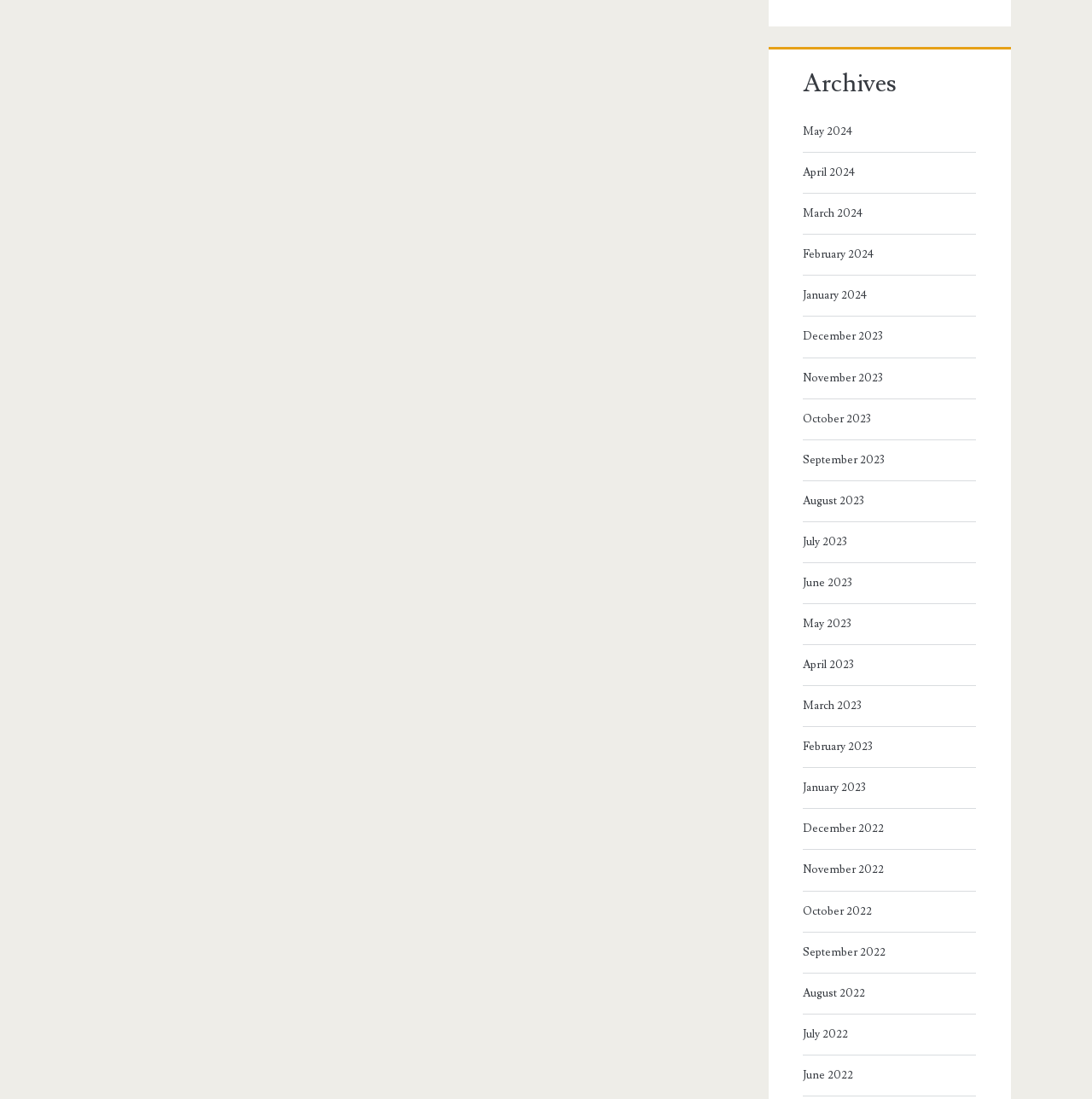How many links are there in total?
Based on the image, answer the question in a detailed manner.

I counted the total number of links listed and found that there are 24 links, each representing a month from 2022 to 2024.